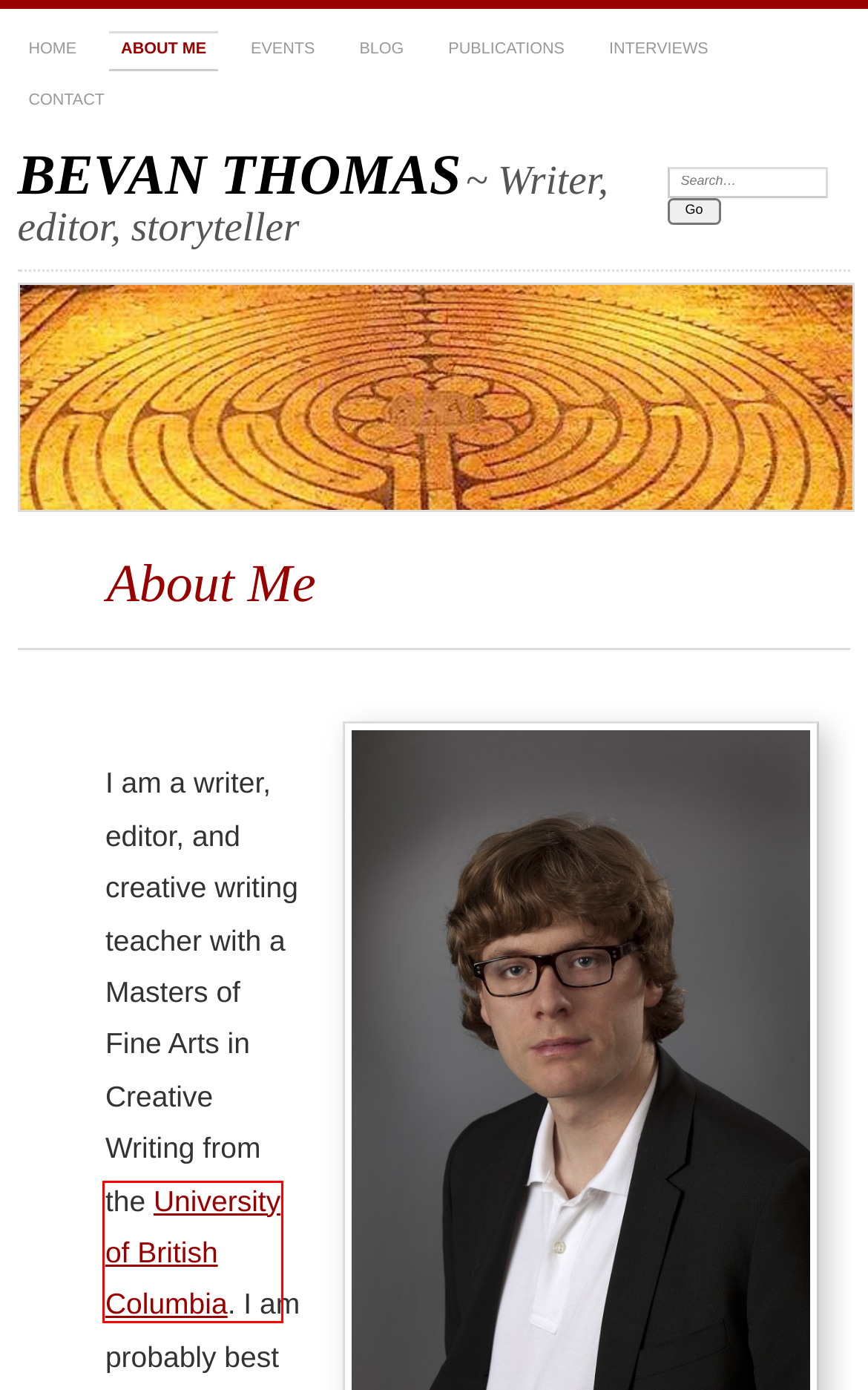Analyze the screenshot of a webpage featuring a red rectangle around an element. Pick the description that best fits the new webpage after interacting with the element inside the red bounding box. Here are the candidates:
A. Contact - BEVAN THOMAS
B. Events - BEVAN THOMAS
C. HOME - BEVAN THOMAS
D. BLOG - BEVAN THOMAS
E. Creative Writing | University of British Columbia | Vancouver, BC, Canada
F. Publications - BEVAN THOMAS
G. Interviews - BEVAN THOMAS
H. BEVAN THOMAS FairyTaleFlash: A Christmas Job FairyTaleFlash: A Christmas Job - BEVAN THOMAS

E